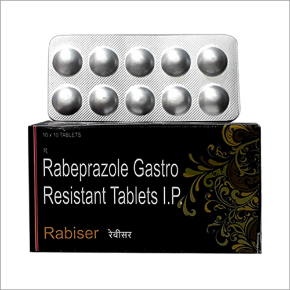Give a short answer using one word or phrase for the question:
What is the purpose of the tablets?

Treating stomach and esophagus issues